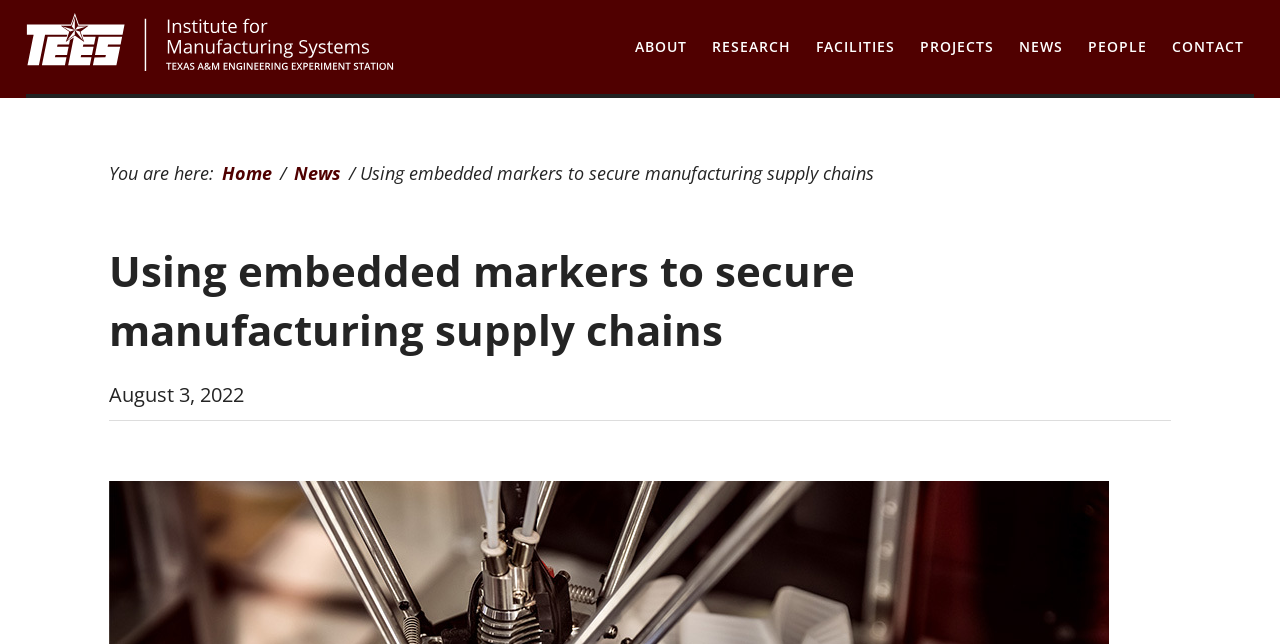Locate the bounding box coordinates of the clickable element to fulfill the following instruction: "read about". Provide the coordinates as four float numbers between 0 and 1 in the format [left, top, right, bottom].

[0.496, 0.057, 0.537, 0.087]